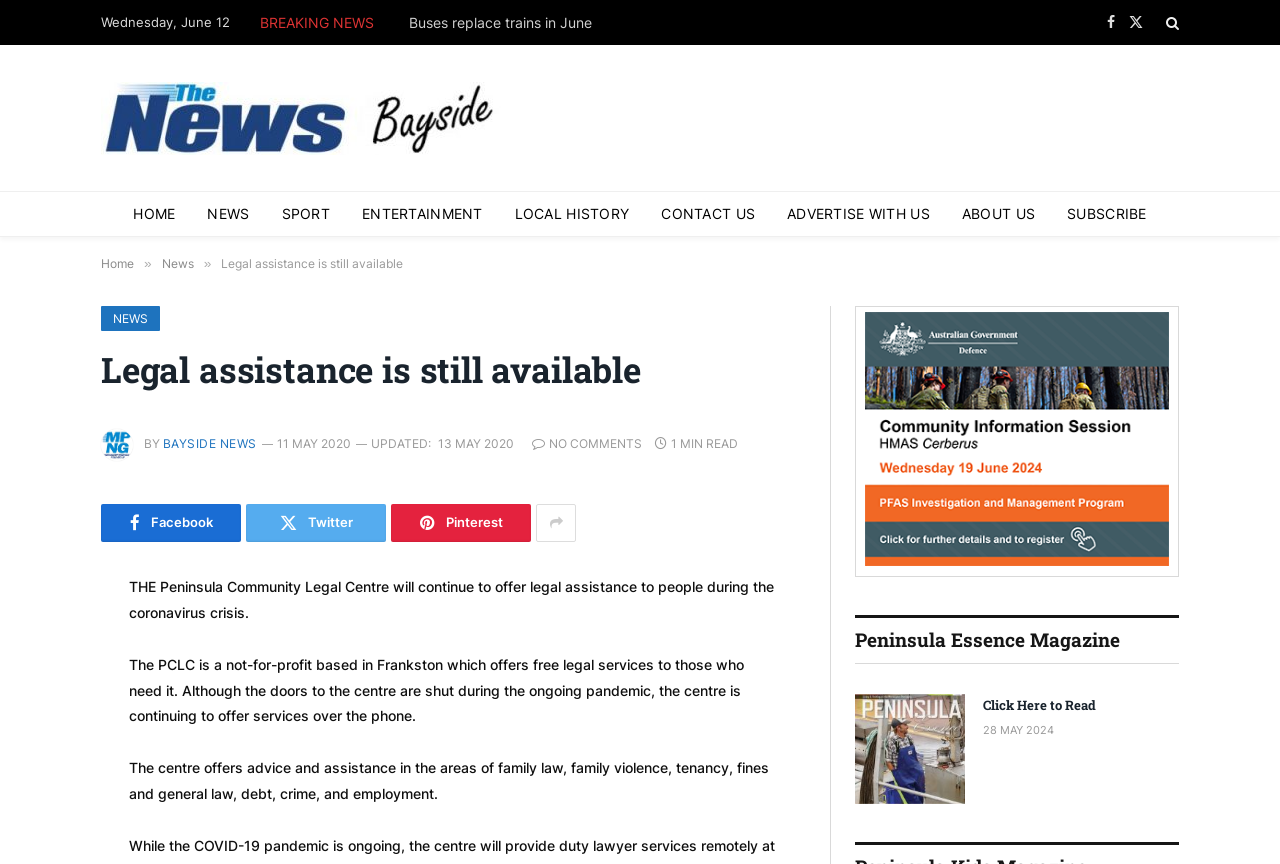Please provide a detailed answer to the question below by examining the image:
How is the Peninsula Community Legal Centre continuing to offer services during the coronavirus crisis?

The answer can be found in the paragraph of text that describes how the Peninsula Community Legal Centre is continuing to offer services during the coronavirus crisis. It states that 'Although the doors to the centre are shut during the ongoing pandemic, the centre is continuing to offer services over the phone.'